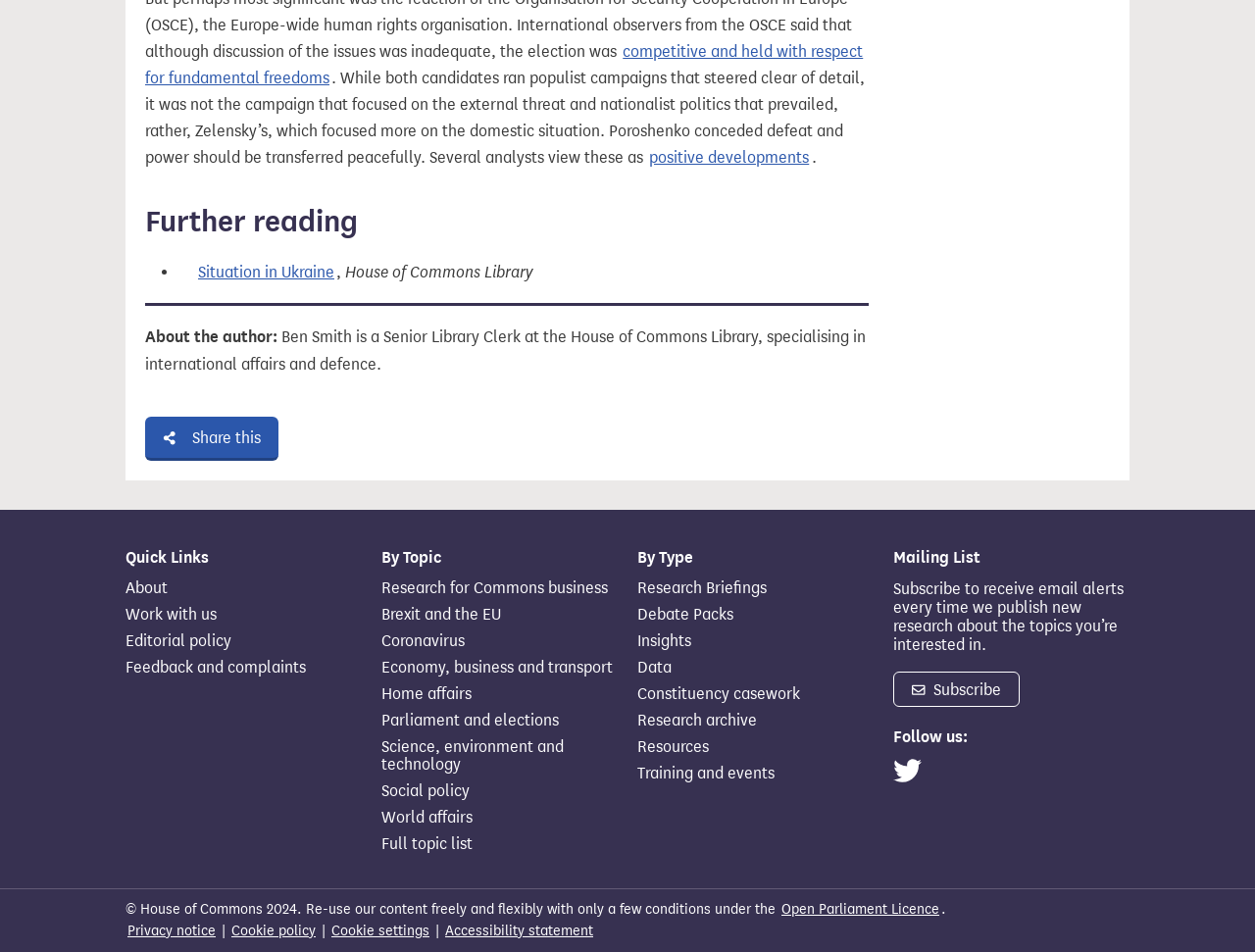From the image, can you give a detailed response to the question below:
What is the purpose of the 'Mailing List' section?

The 'Mailing List' section is located on the right side of the webpage and contains a text that says 'Subscribe to receive email alerts every time we publish new research about the topics you’re interested in.' This suggests that the purpose of the 'Mailing List' section is to allow users to subscribe to email alerts.